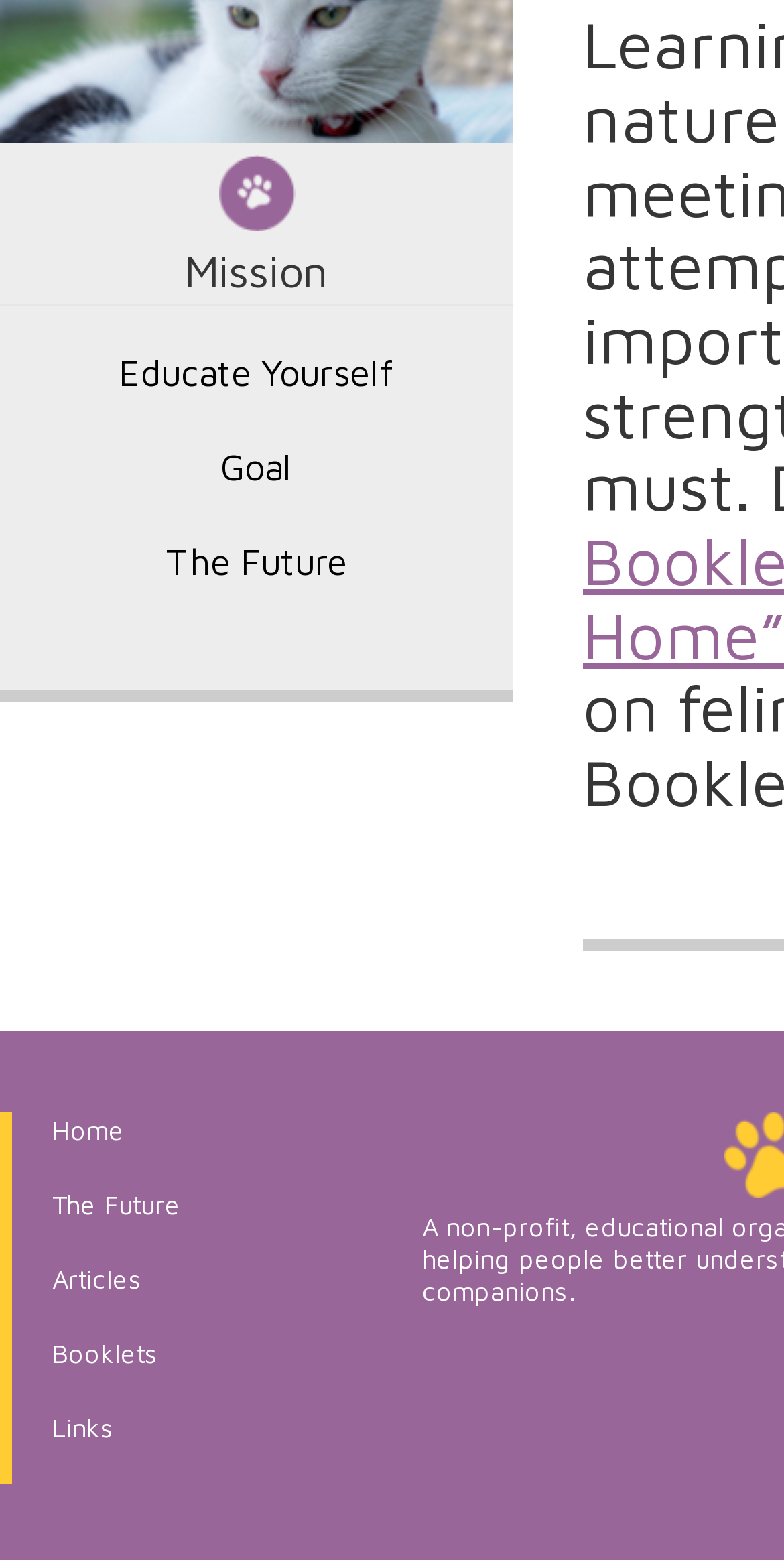What is the name of the organization?
Give a single word or phrase as your answer by examining the image.

Cats International